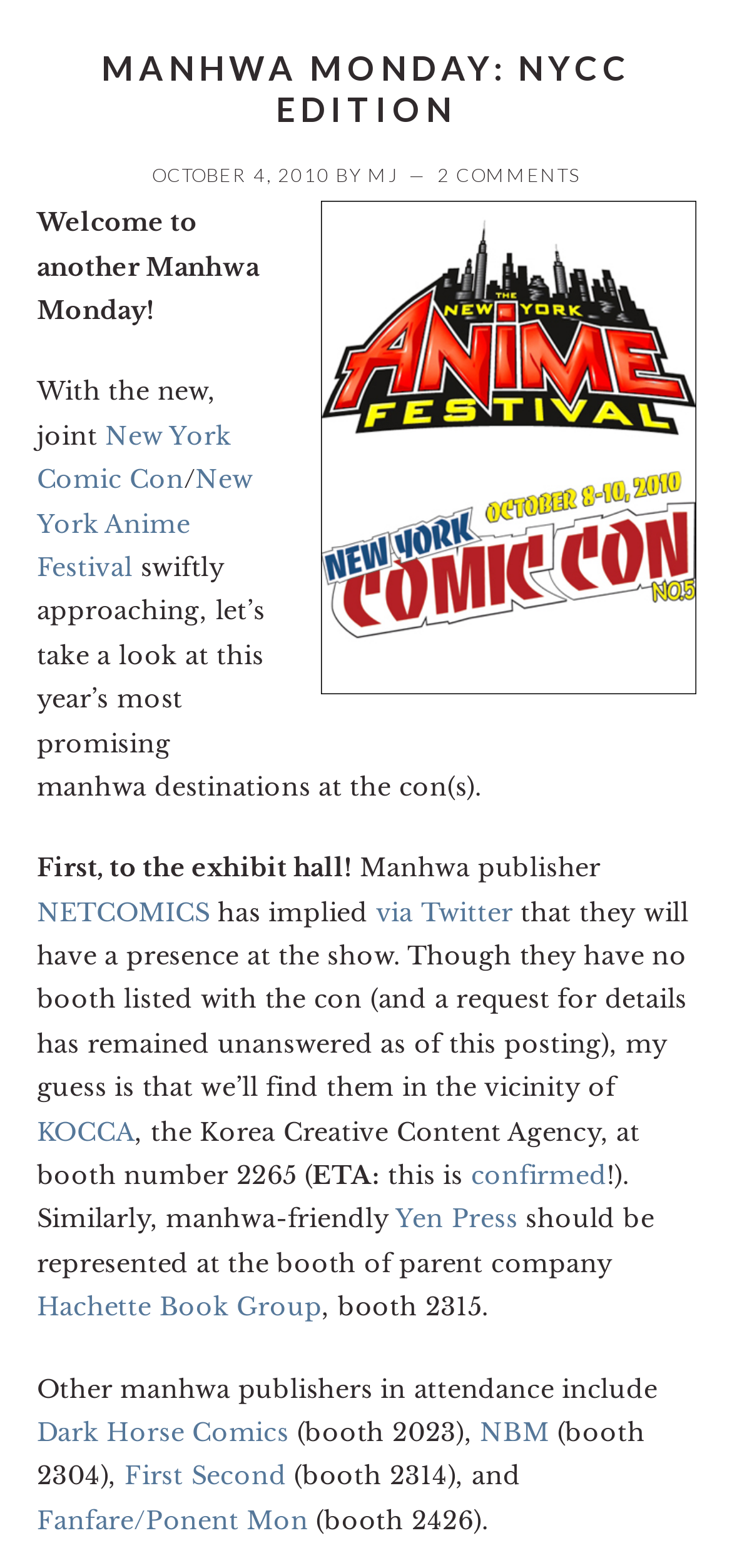Please identify the bounding box coordinates of the element's region that I should click in order to complete the following instruction: "Click on the link to read more about MANHWA MONDAY: NYCC EDITION". The bounding box coordinates consist of four float numbers between 0 and 1, i.e., [left, top, right, bottom].

[0.138, 0.03, 0.862, 0.082]